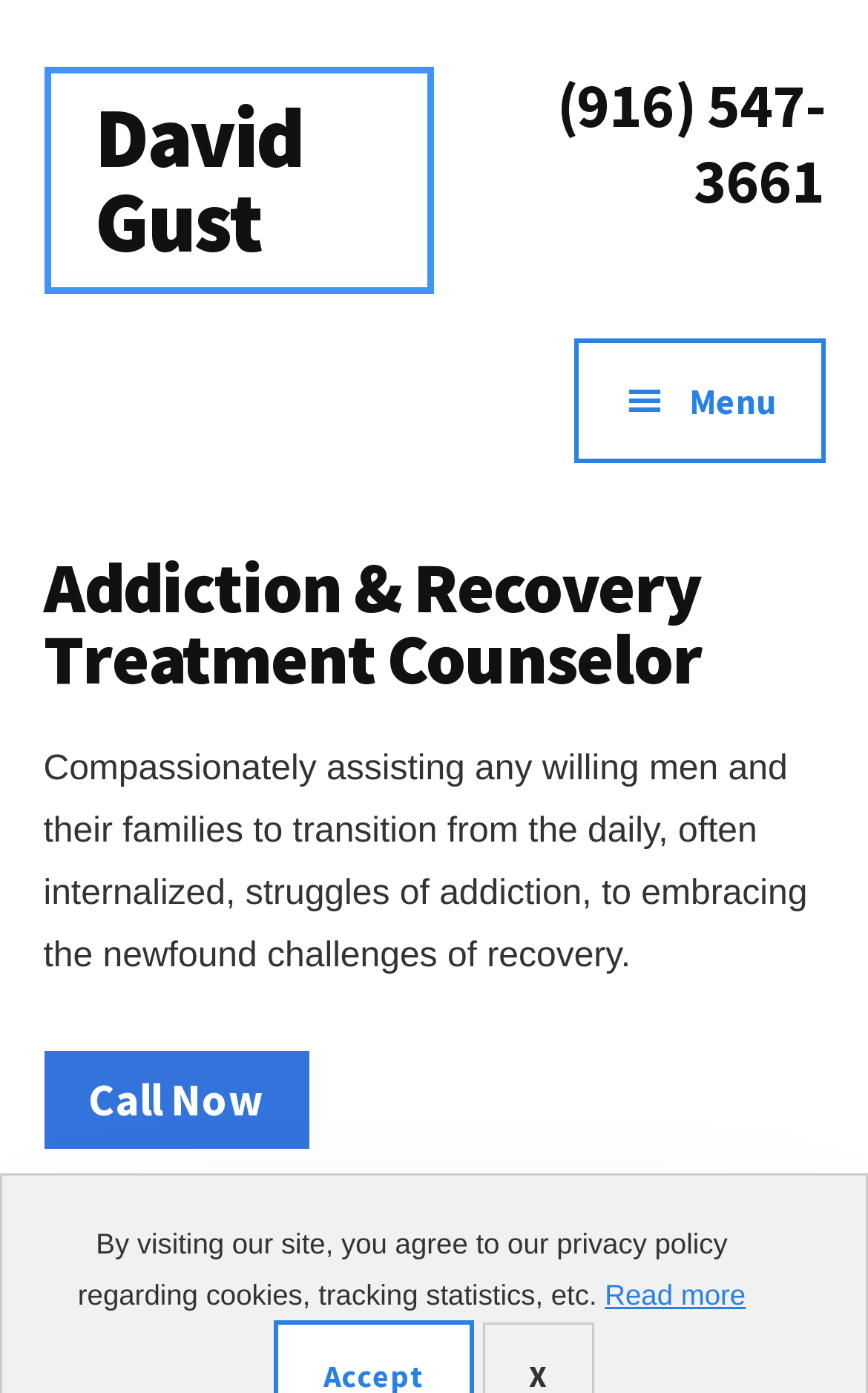What is the counselor's profession?
Please give a detailed answer to the question using the information shown in the image.

The counselor's profession can be found in the static text element on the webpage, which is located below the counselor's name with a bounding box of [0.05, 0.219, 0.237, 0.425].